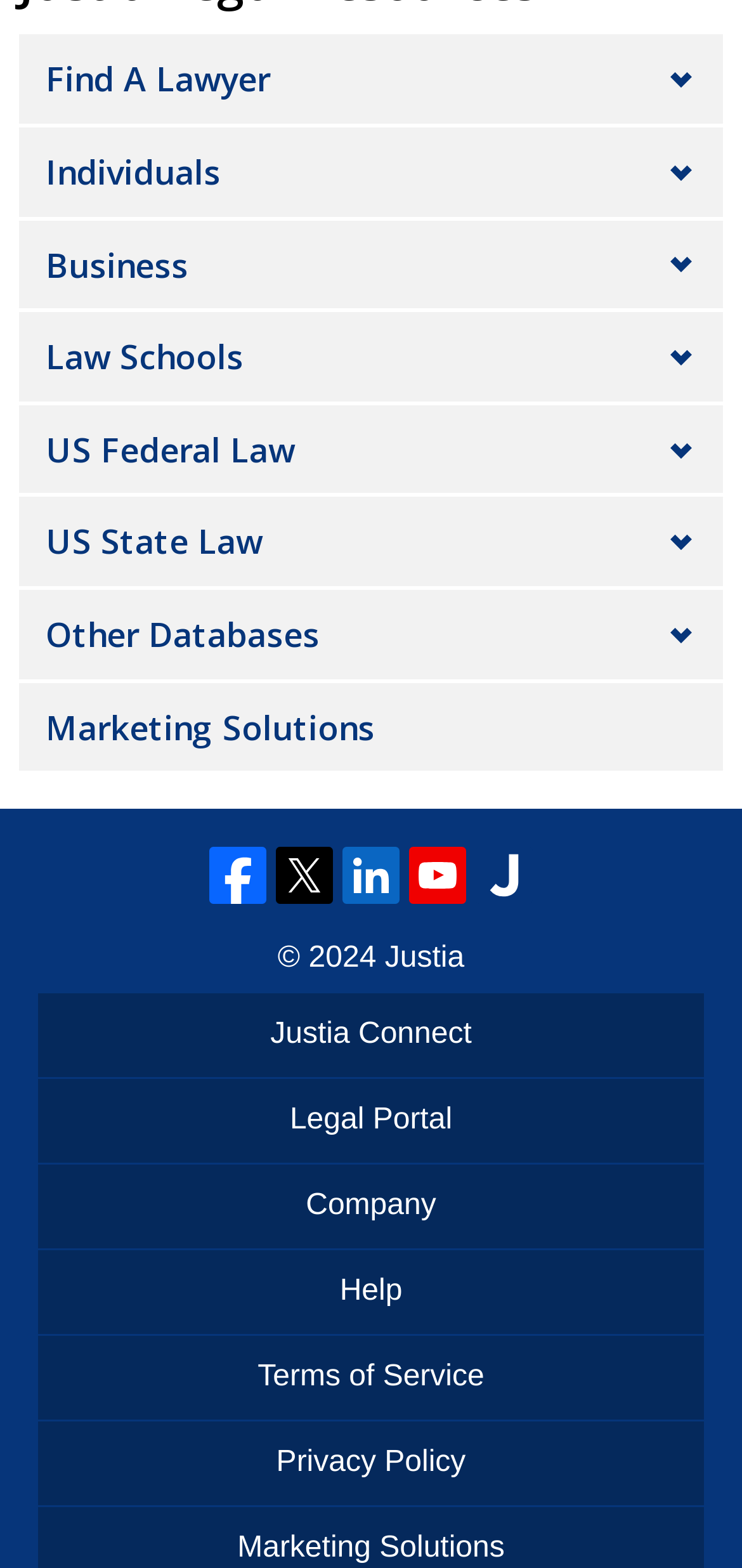How many main categories are present on the webpage?
Please provide a single word or phrase as the answer based on the screenshot.

8